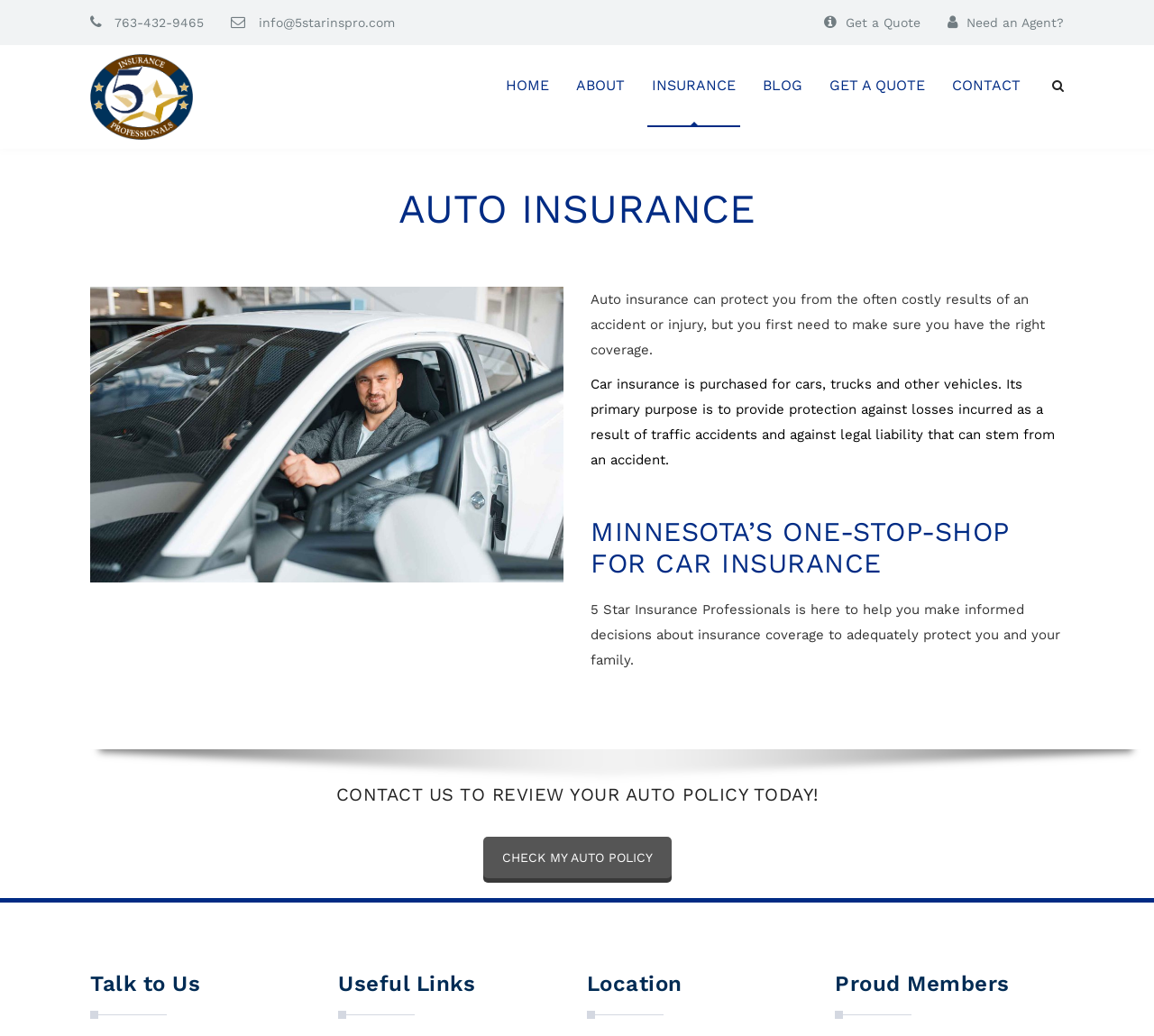Determine the bounding box coordinates of the clickable area required to perform the following instruction: "Call the phone number". The coordinates should be represented as four float numbers between 0 and 1: [left, top, right, bottom].

[0.096, 0.015, 0.177, 0.029]